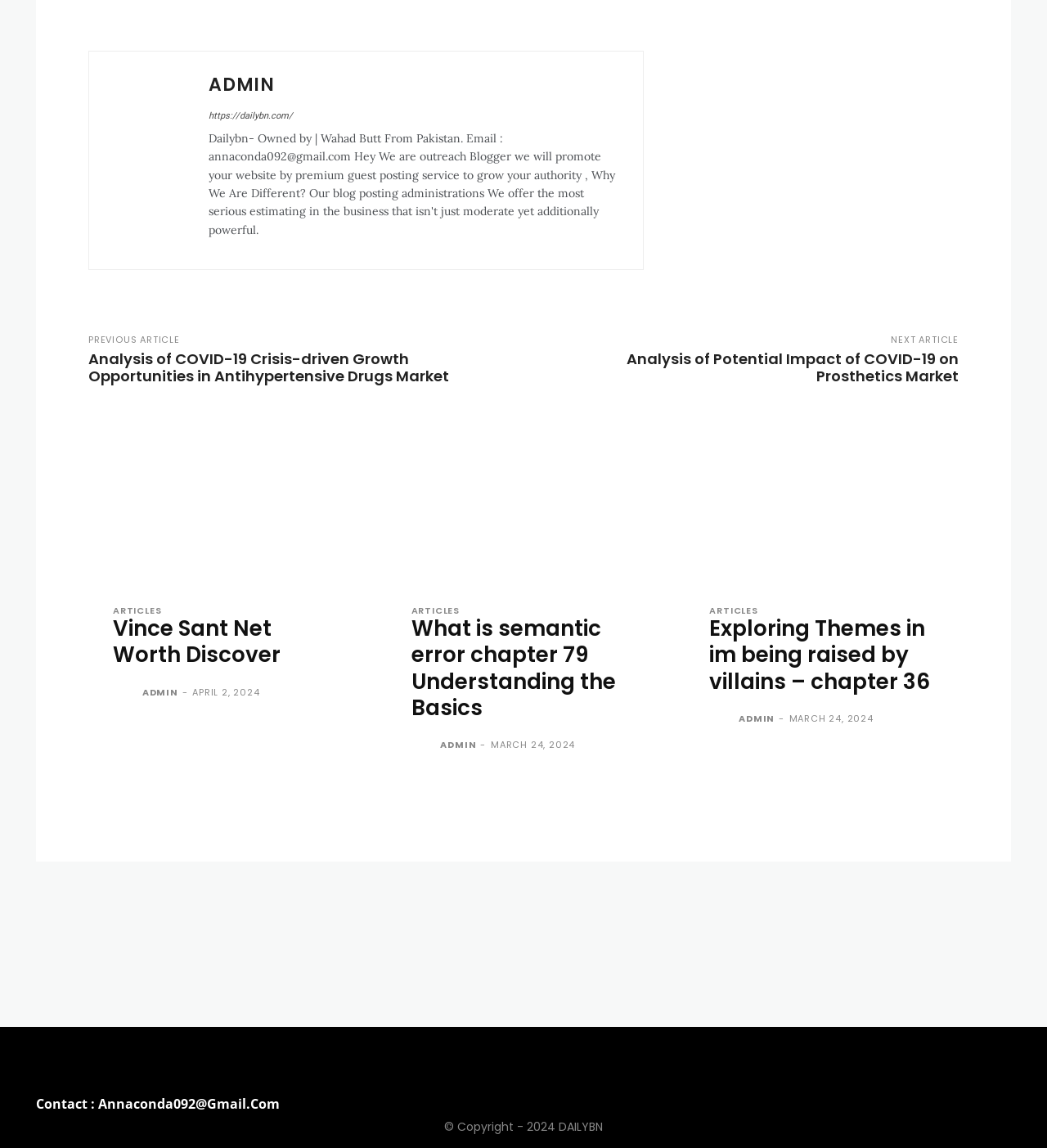Show me the bounding box coordinates of the clickable region to achieve the task as per the instruction: "Click on 'Admin'".

[0.105, 0.066, 0.18, 0.213]